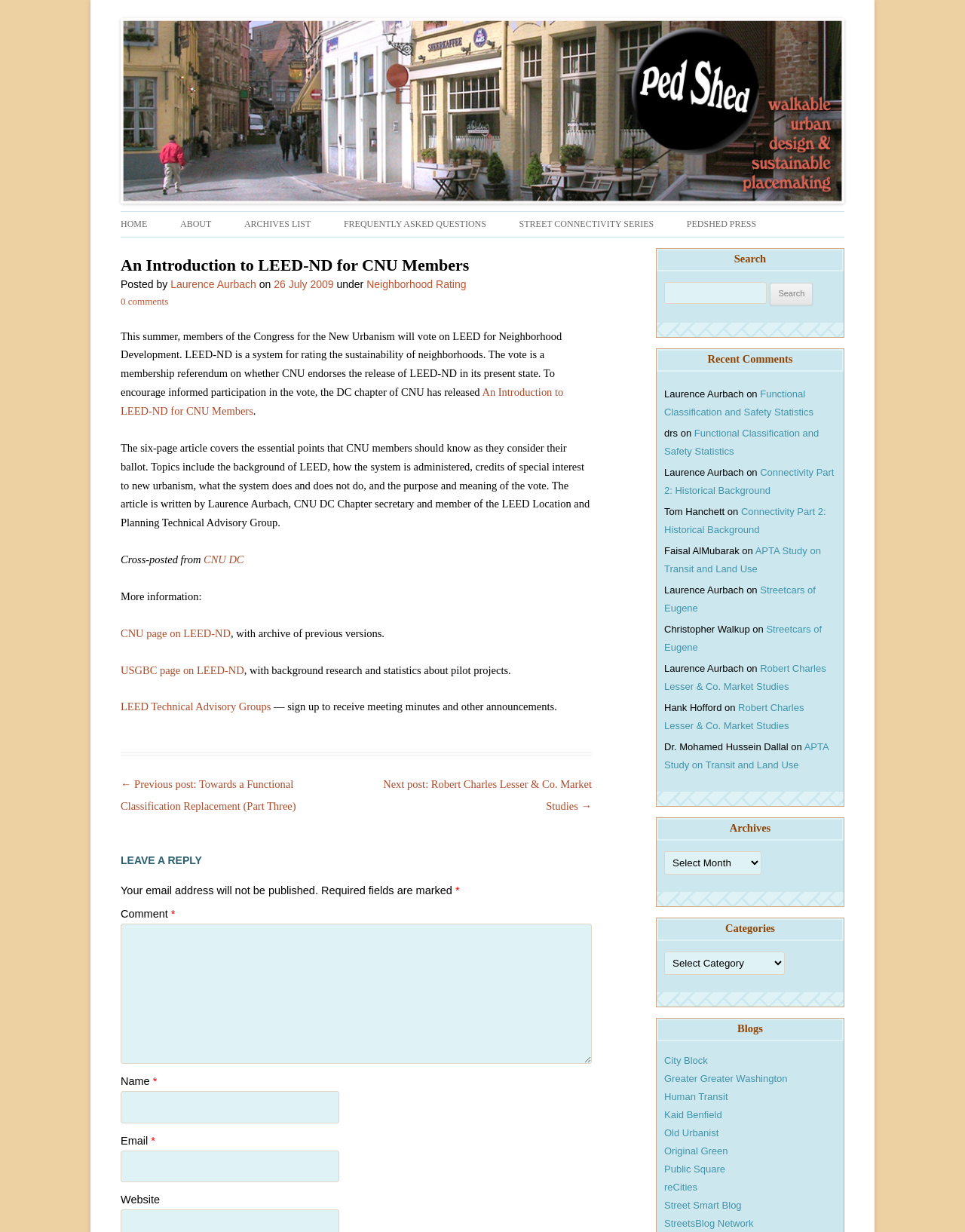Find the bounding box coordinates of the element I should click to carry out the following instruction: "Search for something".

[0.688, 0.229, 0.795, 0.247]